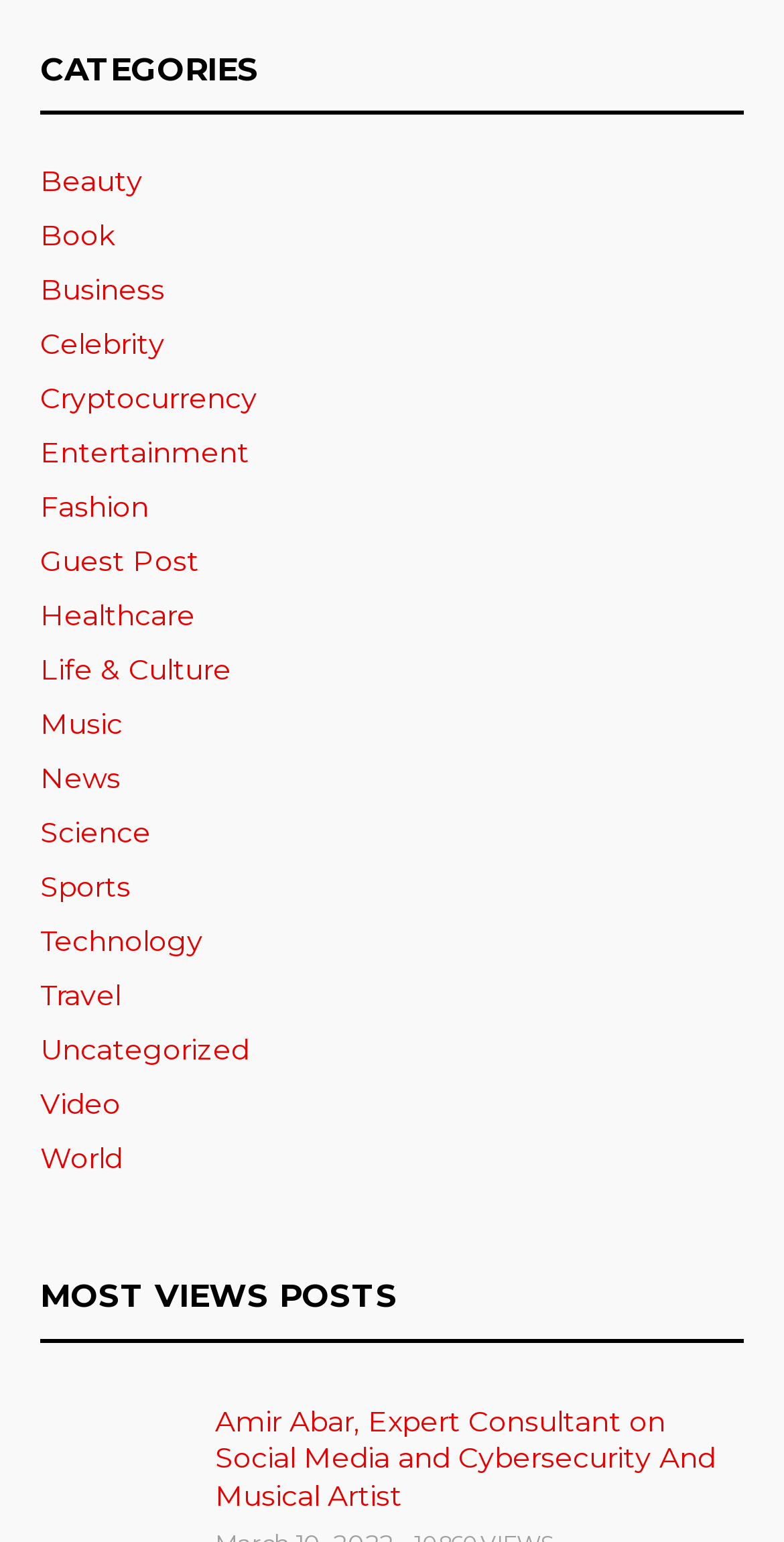Bounding box coordinates are given in the format (top-left x, top-left y, bottom-right x, bottom-right y). All values should be floating point numbers between 0 and 1. Provide the bounding box coordinate for the UI element described as: Celebrity

[0.051, 0.21, 0.21, 0.238]